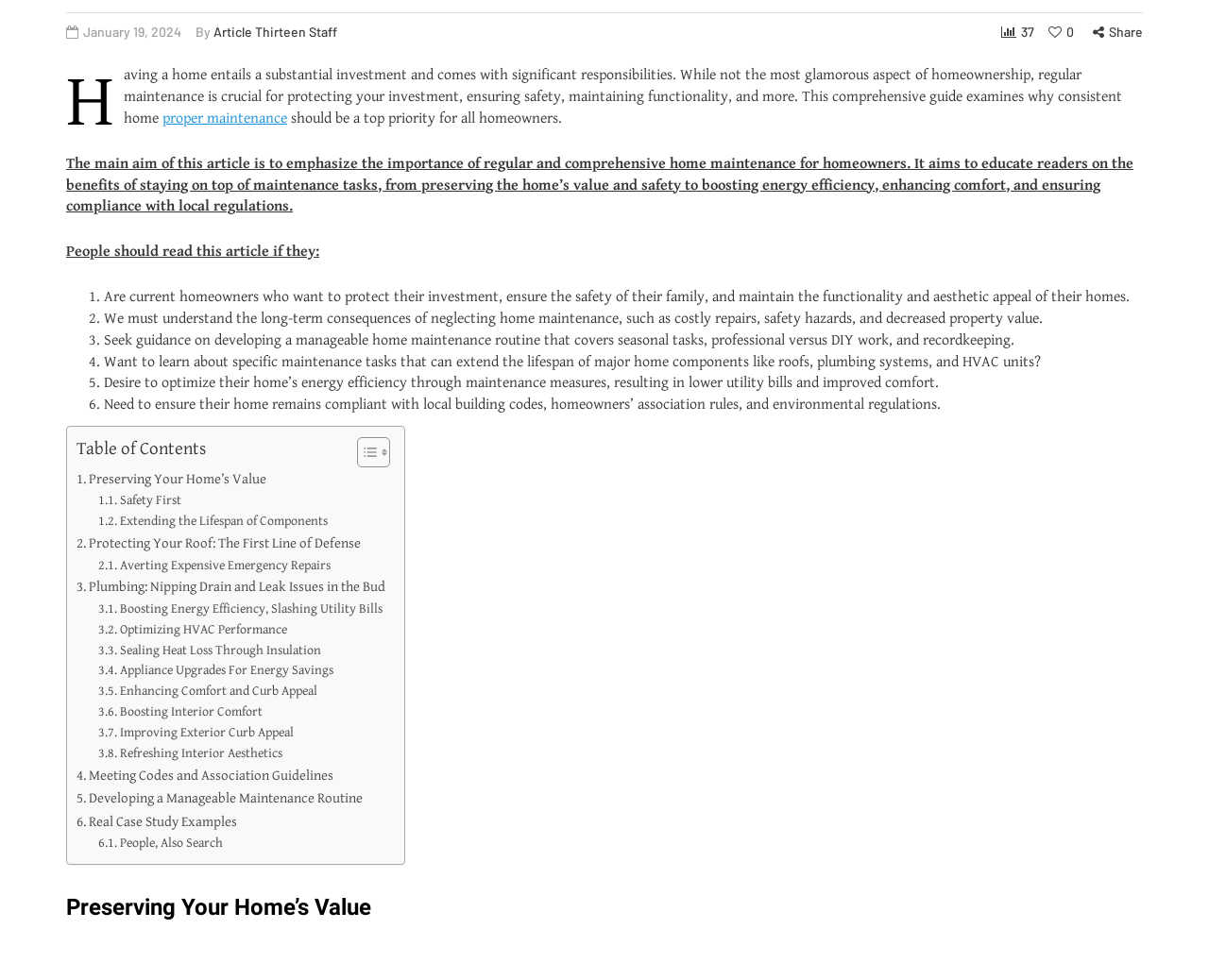Can you find the bounding box coordinates for the element that needs to be clicked to execute this instruction: "Share the article"? The coordinates should be given as four float numbers between 0 and 1, i.e., [left, top, right, bottom].

[0.917, 0.024, 0.945, 0.041]